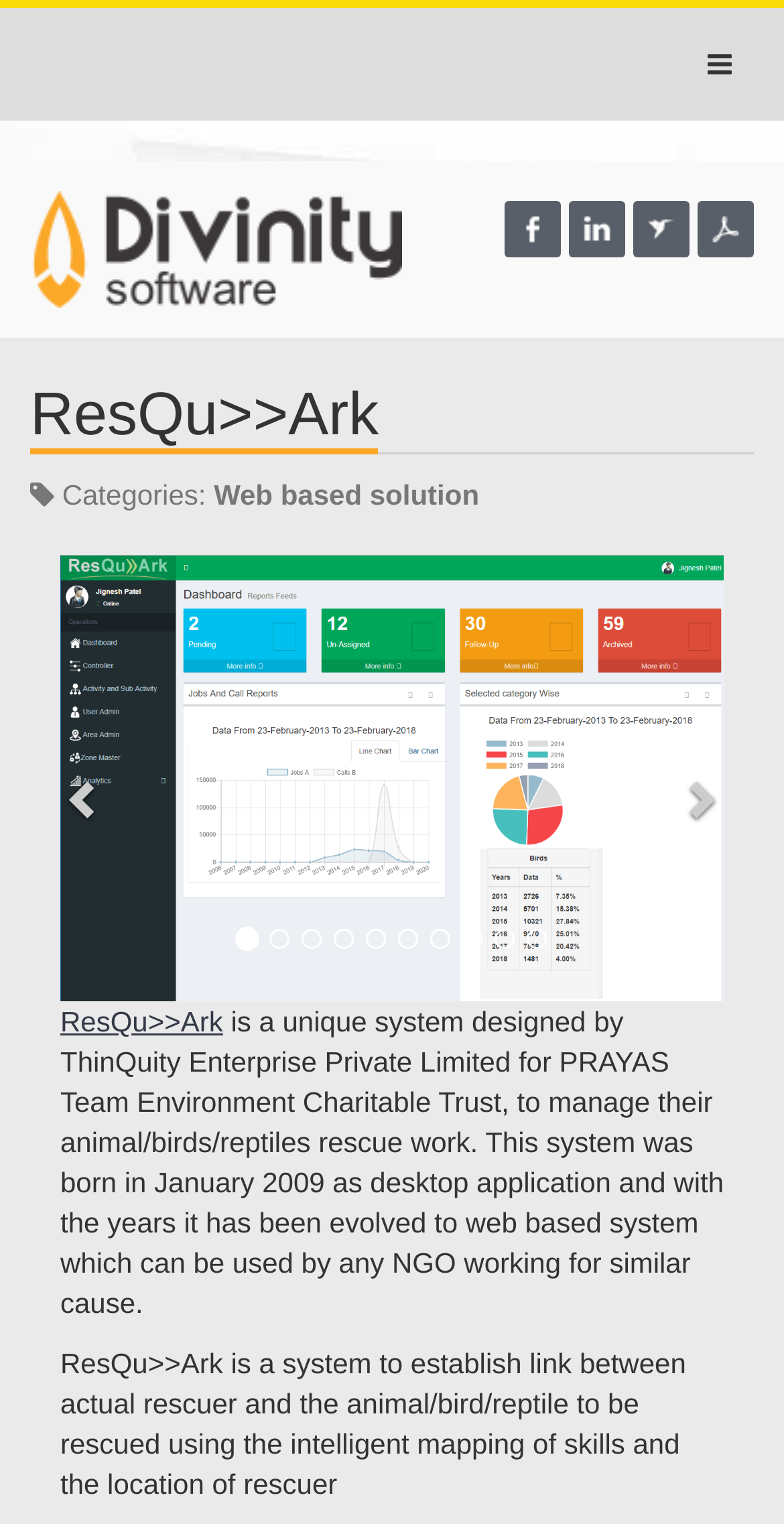Please locate the bounding box coordinates of the element that should be clicked to achieve the given instruction: "Click Previous".

[0.038, 0.364, 0.177, 0.657]